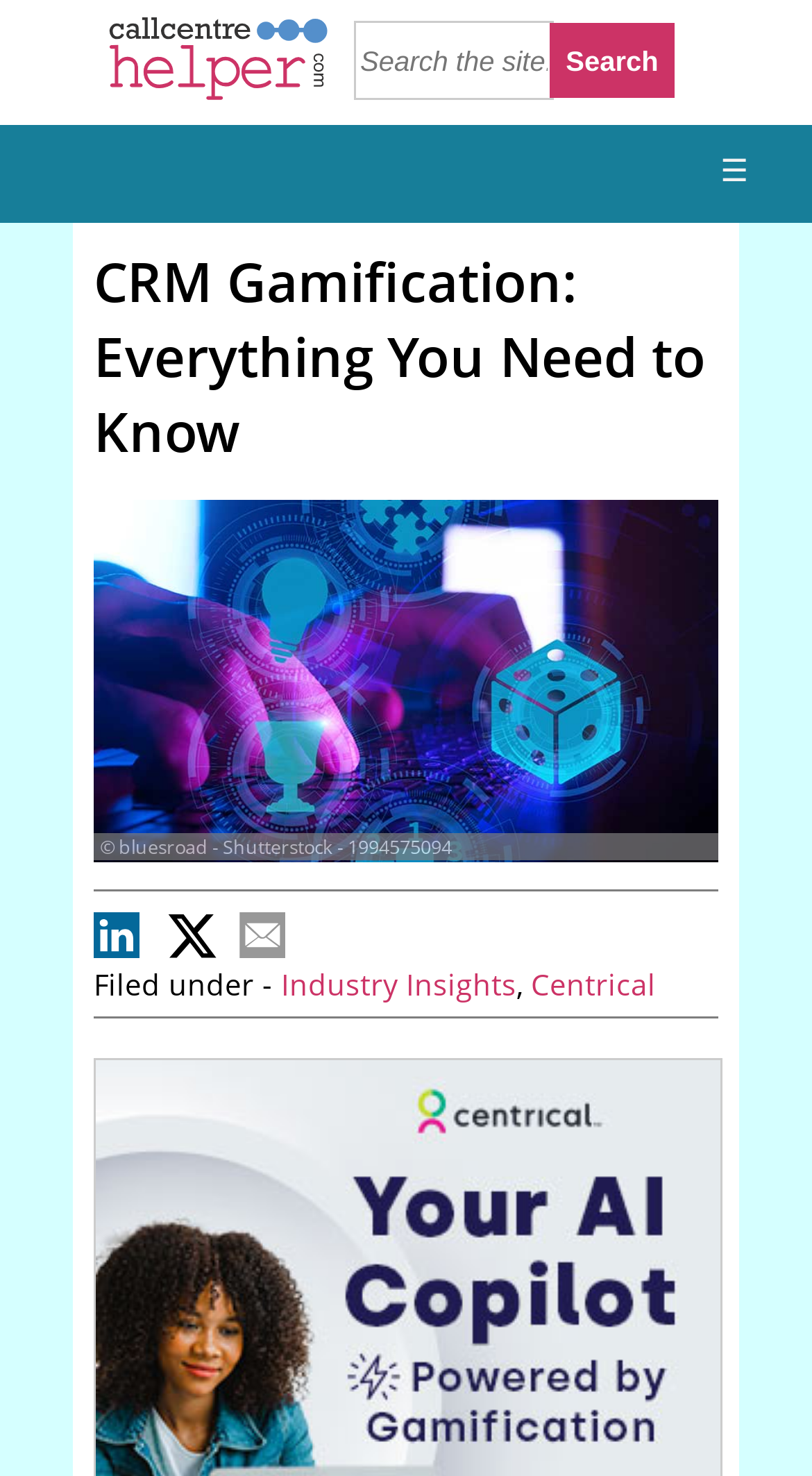Please find and give the text of the main heading on the webpage.

CRM Gamification: Everything You Need to Know 